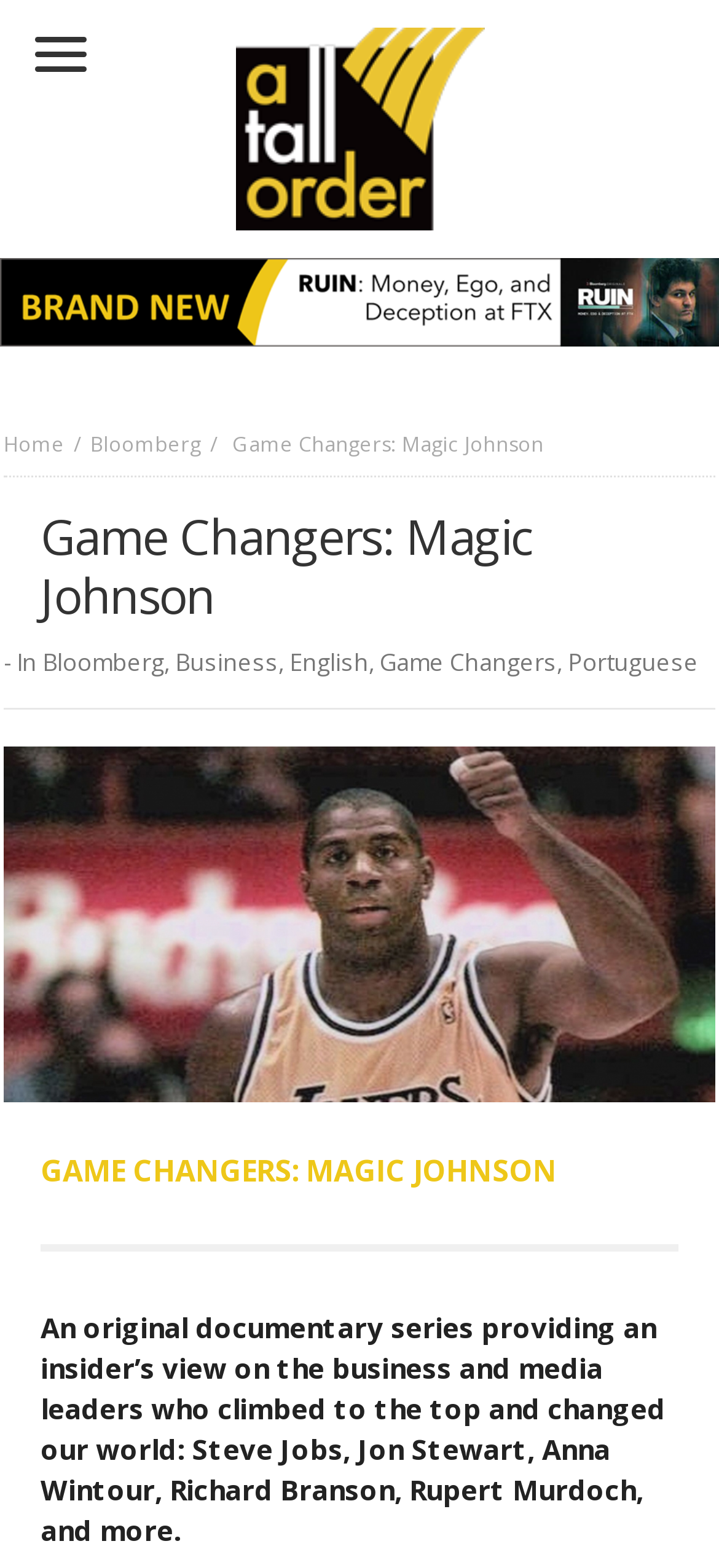Could you highlight the region that needs to be clicked to execute the instruction: "Explore Microsoft company news"?

None